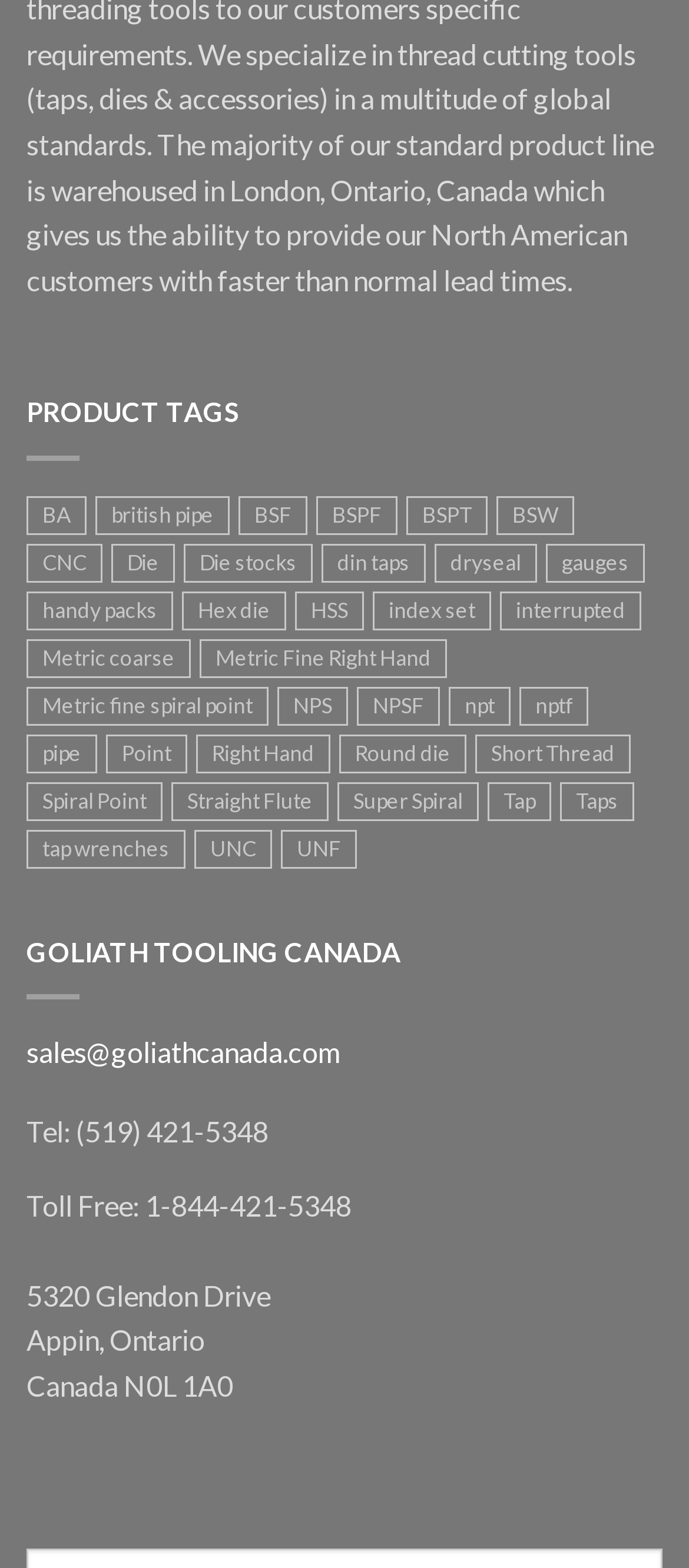How many product tags are available?
We need a detailed and exhaustive answer to the question. Please elaborate.

I counted the number of links under the 'PRODUCT TAGS' heading, which are 27 in total.